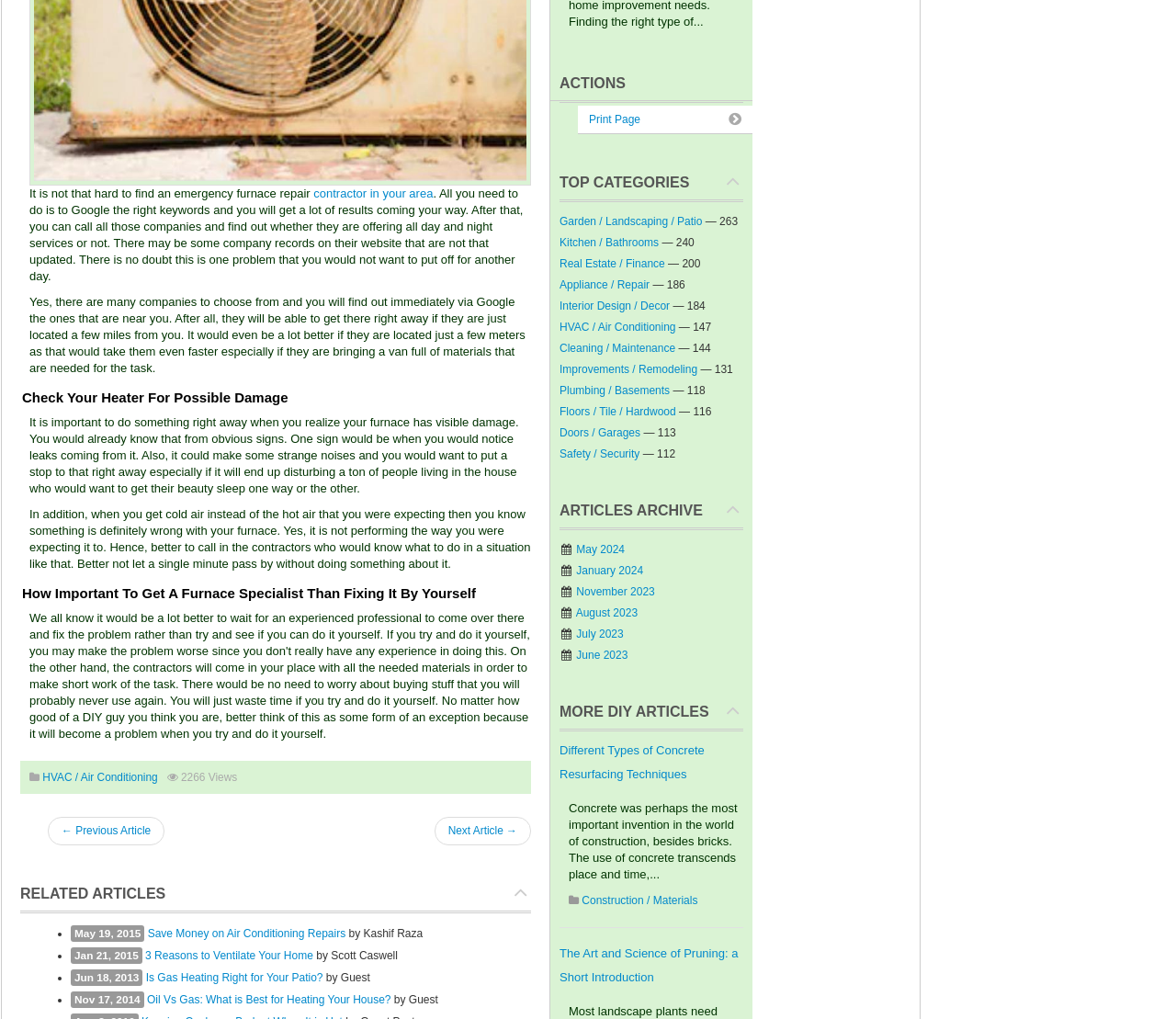Based on the element description May 2024, identify the bounding box coordinates for the UI element. The coordinates should be in the format (top-left x, top-left y, bottom-right x, bottom-right y) and within the 0 to 1 range.

[0.49, 0.533, 0.531, 0.546]